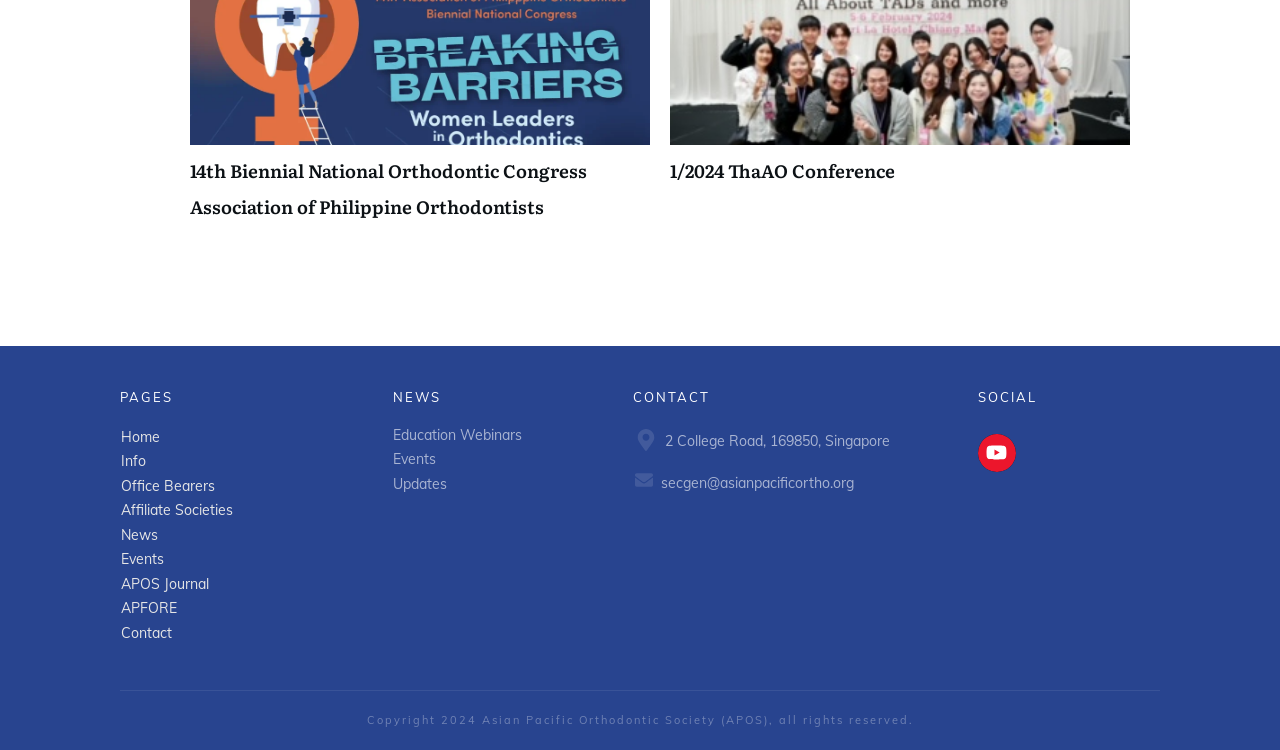Find the bounding box coordinates of the element's region that should be clicked in order to follow the given instruction: "Check out the 'Kitchen Design' link". The coordinates should consist of four float numbers between 0 and 1, i.e., [left, top, right, bottom].

None